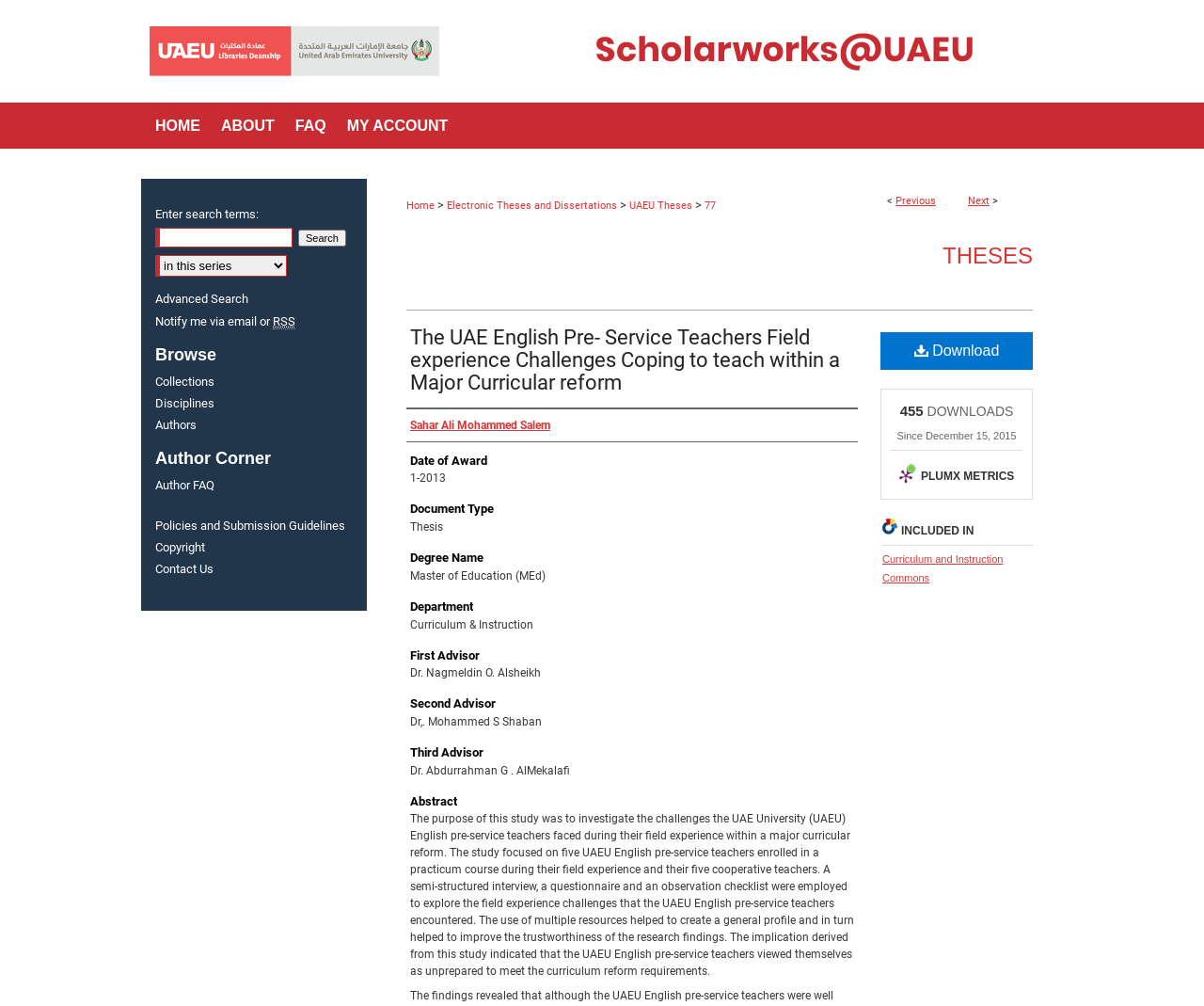Could you determine the bounding box coordinates of the clickable element to complete the instruction: "Click on the 'PLUMX METRICS' link"? Provide the coordinates as four float numbers between 0 and 1, i.e., [left, top, right, bottom].

[0.74, 0.456, 0.848, 0.494]